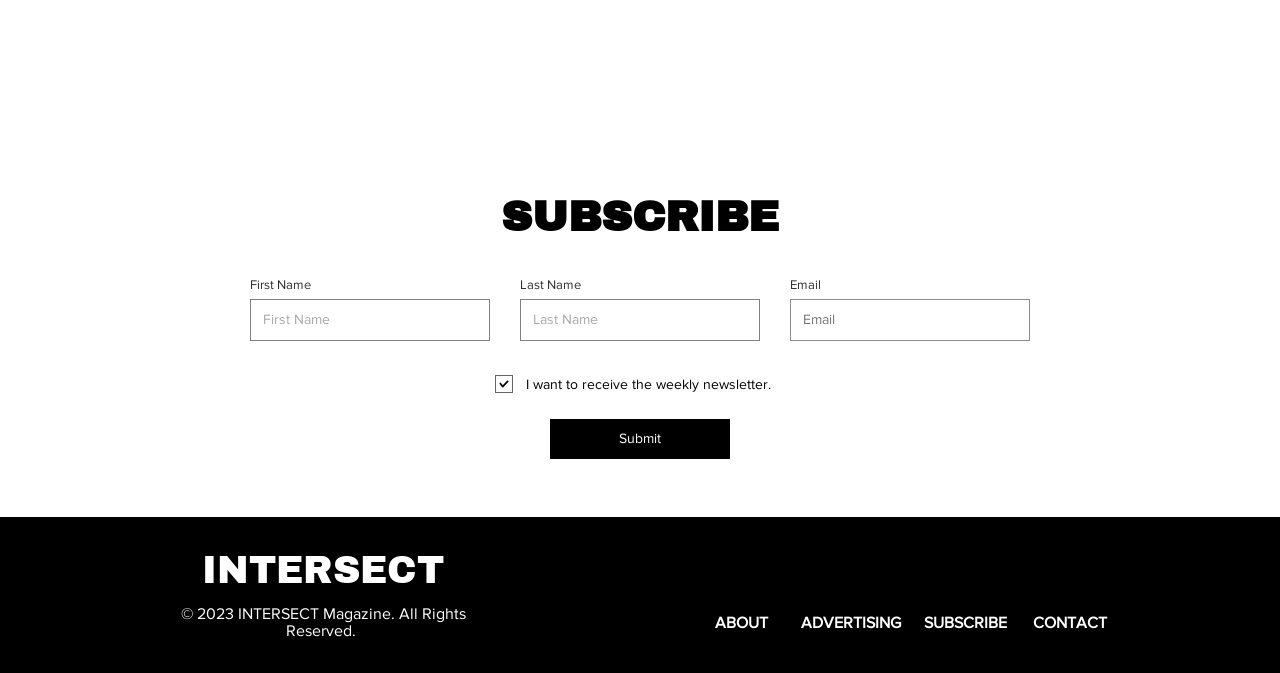What is the purpose of the form?
Can you offer a detailed and complete answer to this question?

The form contains fields for first name, last name, and email, and a checkbox for receiving a weekly newsletter, indicating that the purpose of the form is to subscribe to a newsletter or service.